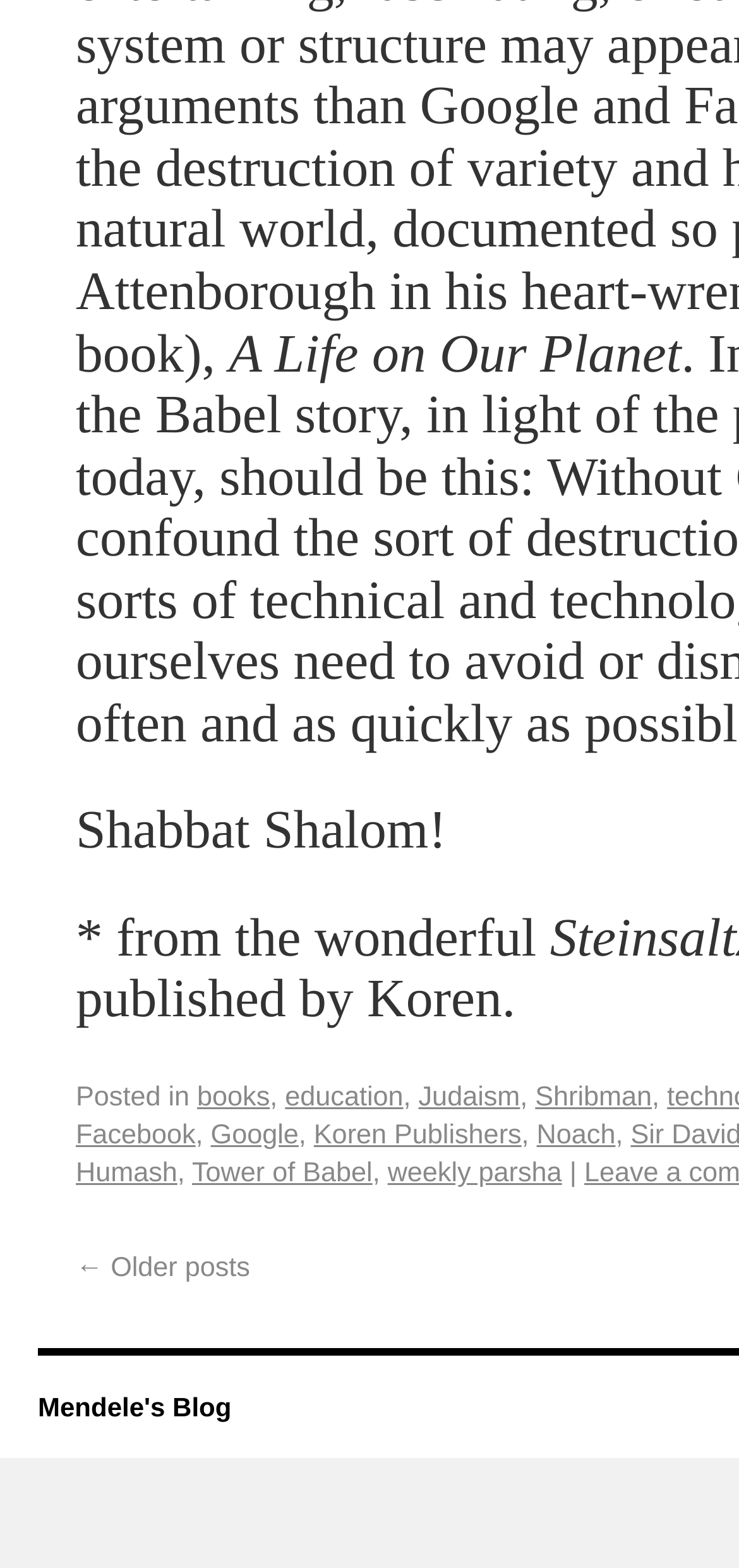What social media platforms are linked on the webpage?
Please provide a detailed and thorough answer to the question.

The social media platforms linked on the webpage are obtained by looking at the links 'Facebook' and 'Google' that are located in the middle of the webpage, which are likely to be the social media platforms linked on the webpage.